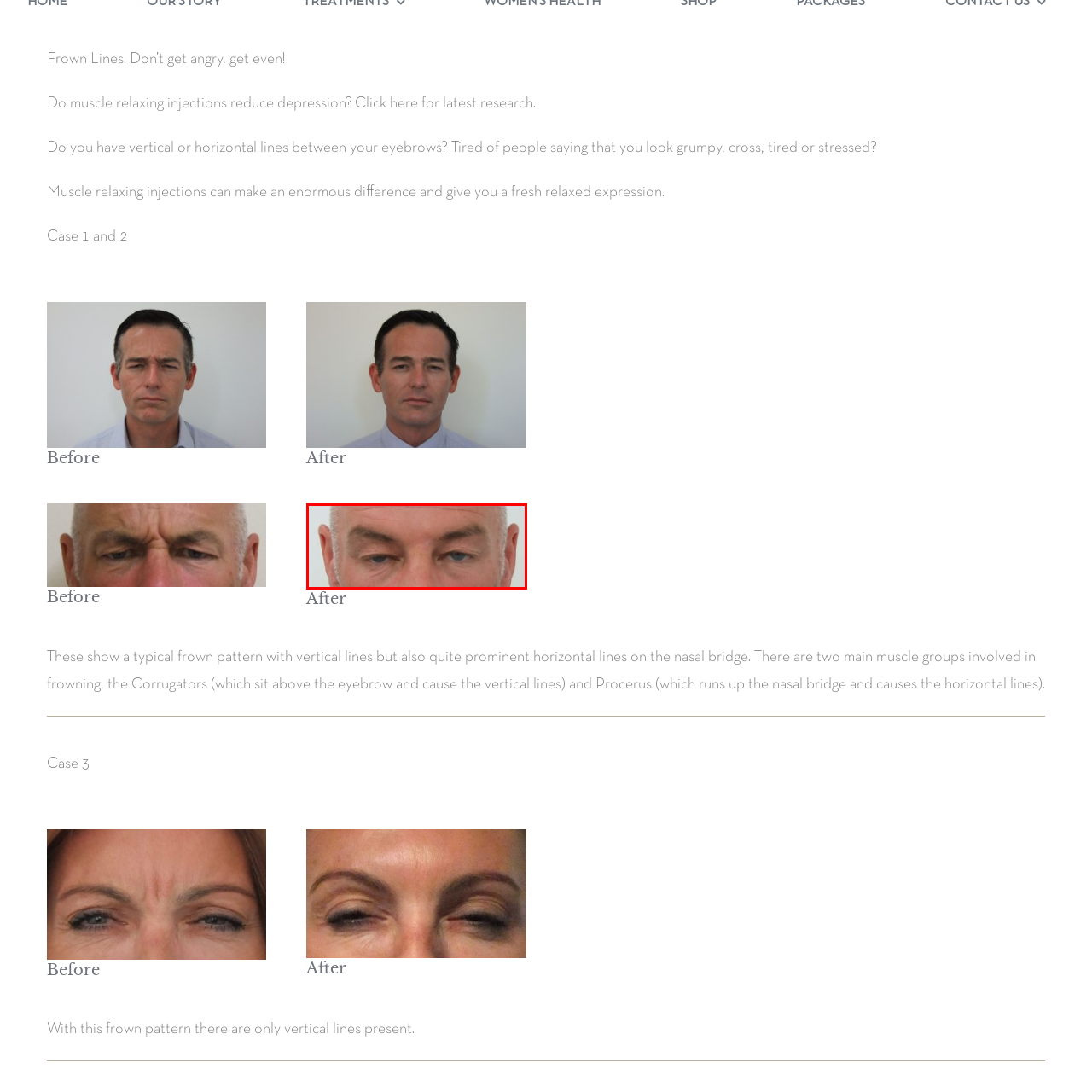What muscle is associated with horizontal lines?
Inspect the image indicated by the red outline and answer the question with a single word or short phrase.

Procerus